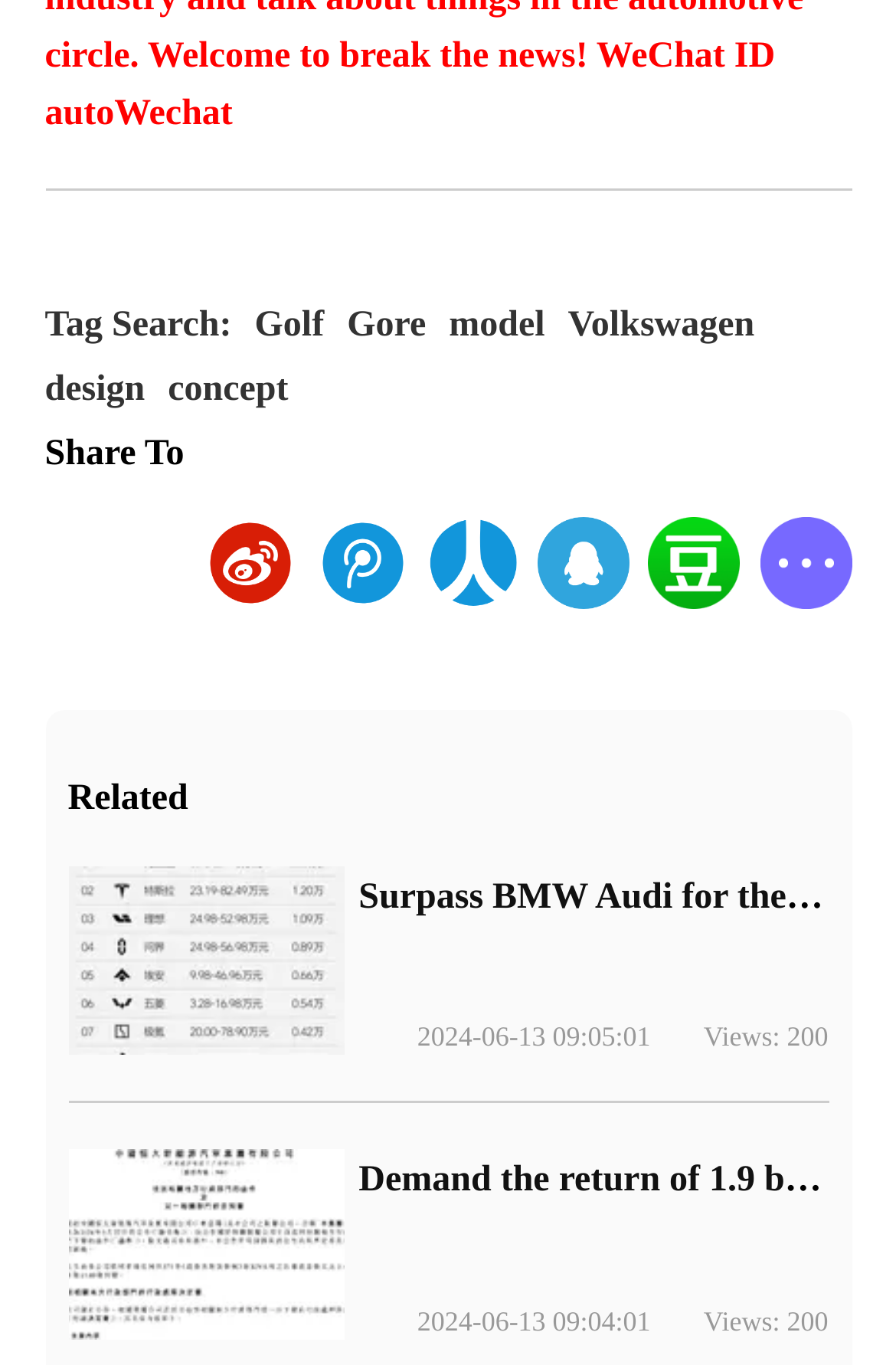Please determine the bounding box coordinates of the clickable area required to carry out the following instruction: "Click on the Golf link". The coordinates must be four float numbers between 0 and 1, represented as [left, top, right, bottom].

[0.284, 0.224, 0.362, 0.254]